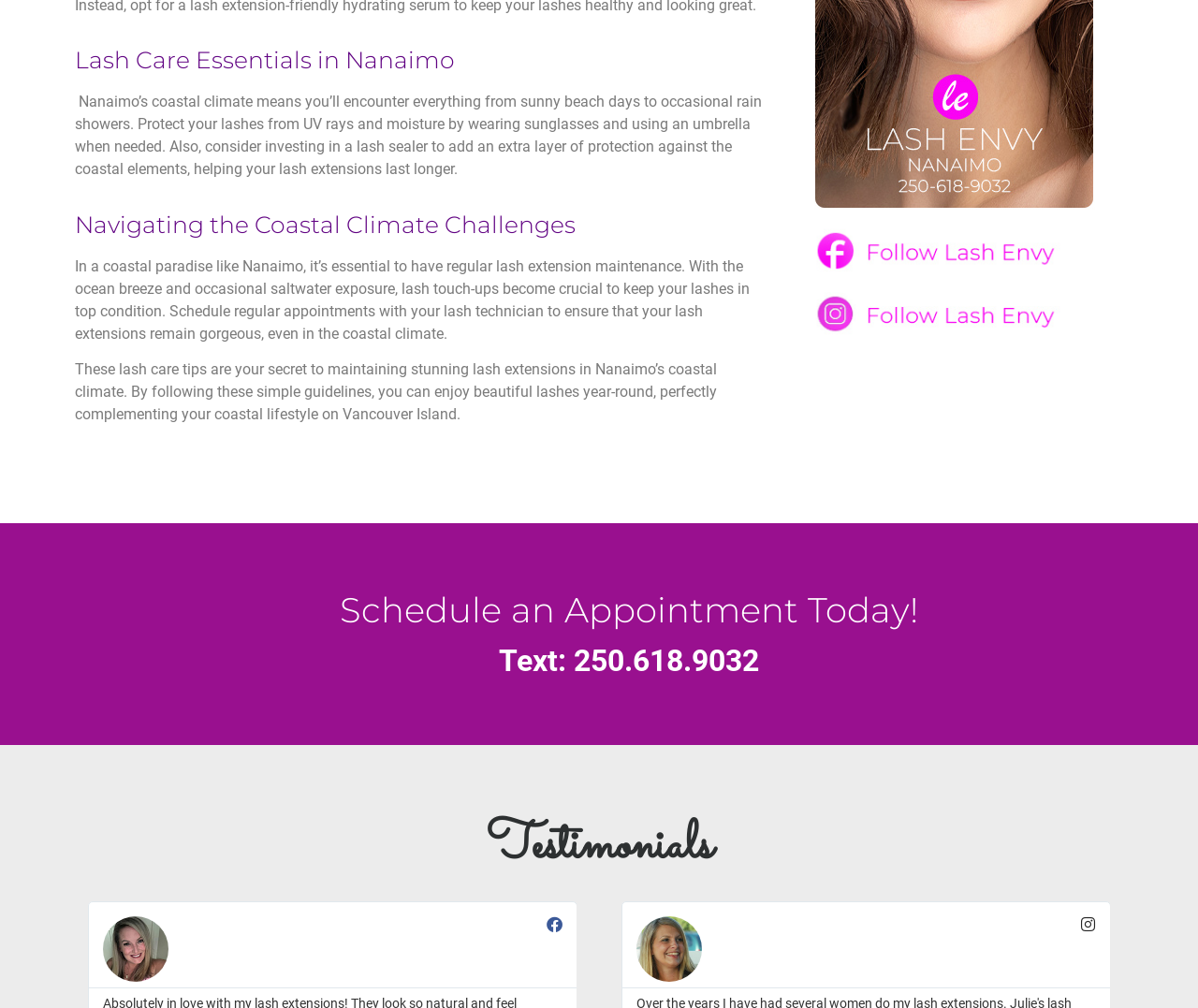Please predict the bounding box coordinates (top-left x, top-left y, bottom-right x, bottom-right y) for the UI element in the screenshot that fits the description: alt="Lash Envy Facebook"

[0.676, 0.226, 0.937, 0.271]